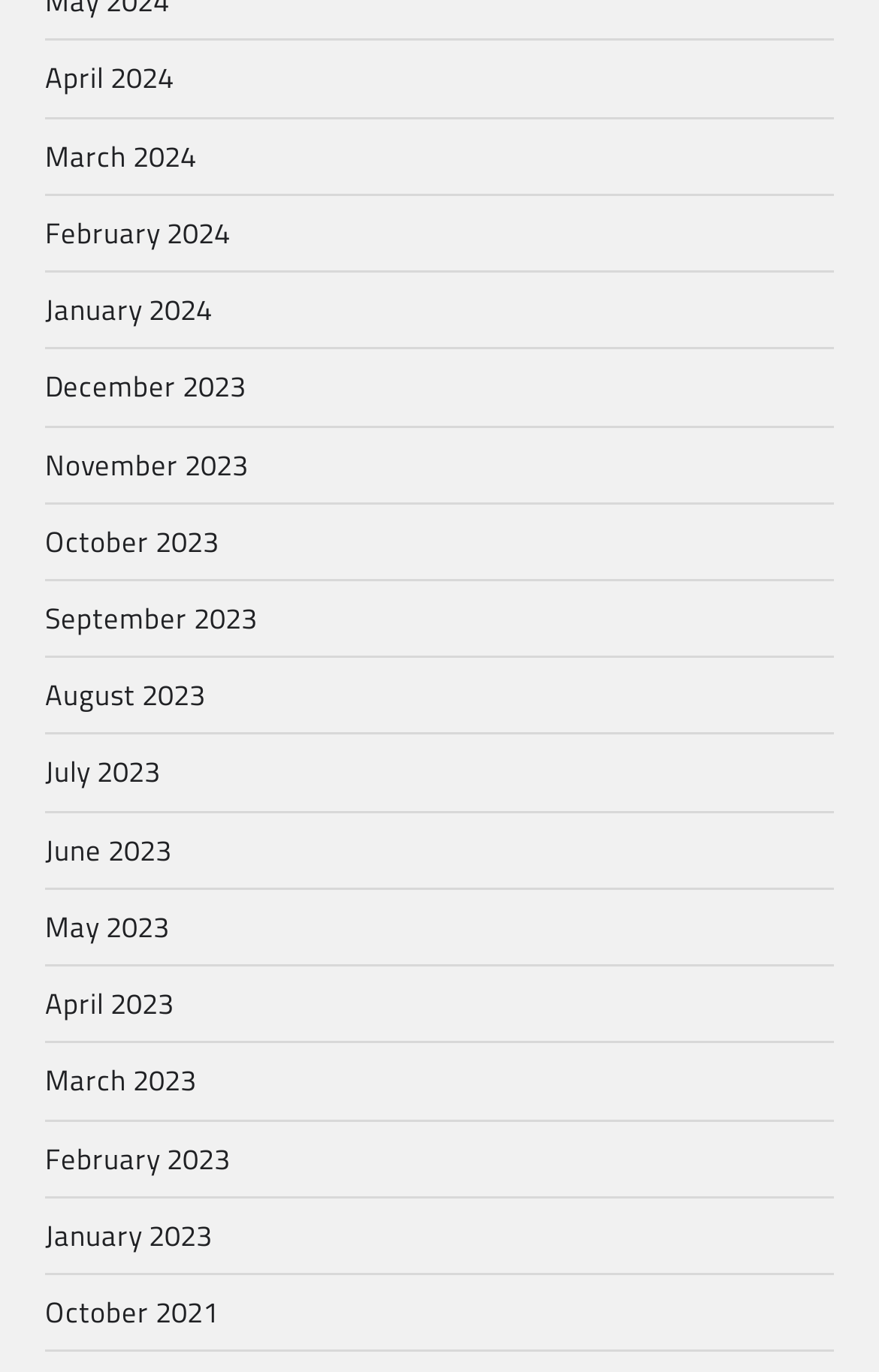Locate the bounding box coordinates of the area that needs to be clicked to fulfill the following instruction: "check January 2024". The coordinates should be in the format of four float numbers between 0 and 1, namely [left, top, right, bottom].

[0.051, 0.209, 0.241, 0.242]